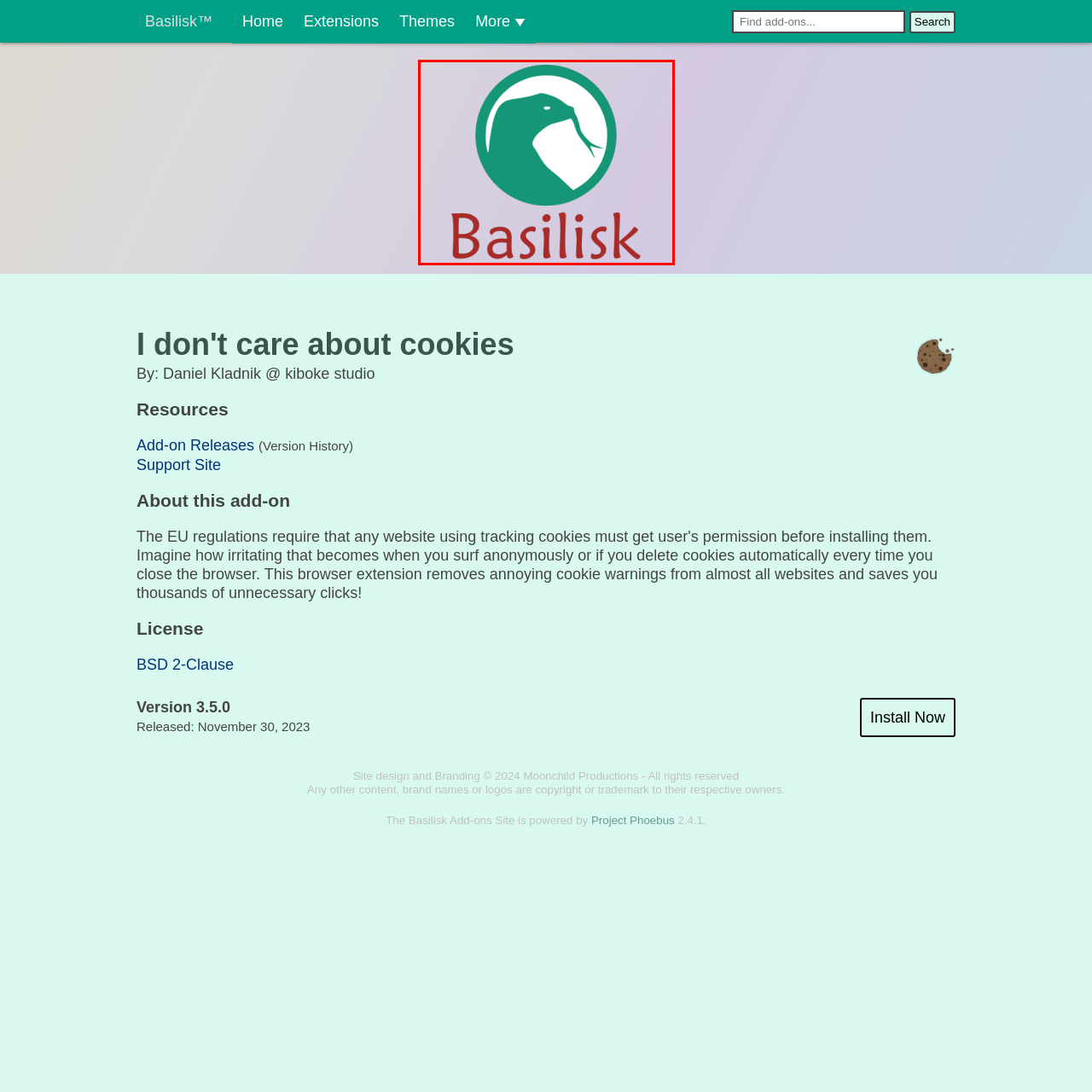Look at the image enclosed by the red boundary and give a detailed answer to the following question, grounding your response in the image's content: 
What is the background color of the circular frame?

The caption describes the background of the circular frame as a calming green hue, which is a deliberate design choice to convey a sense of digital comfort and user experience.